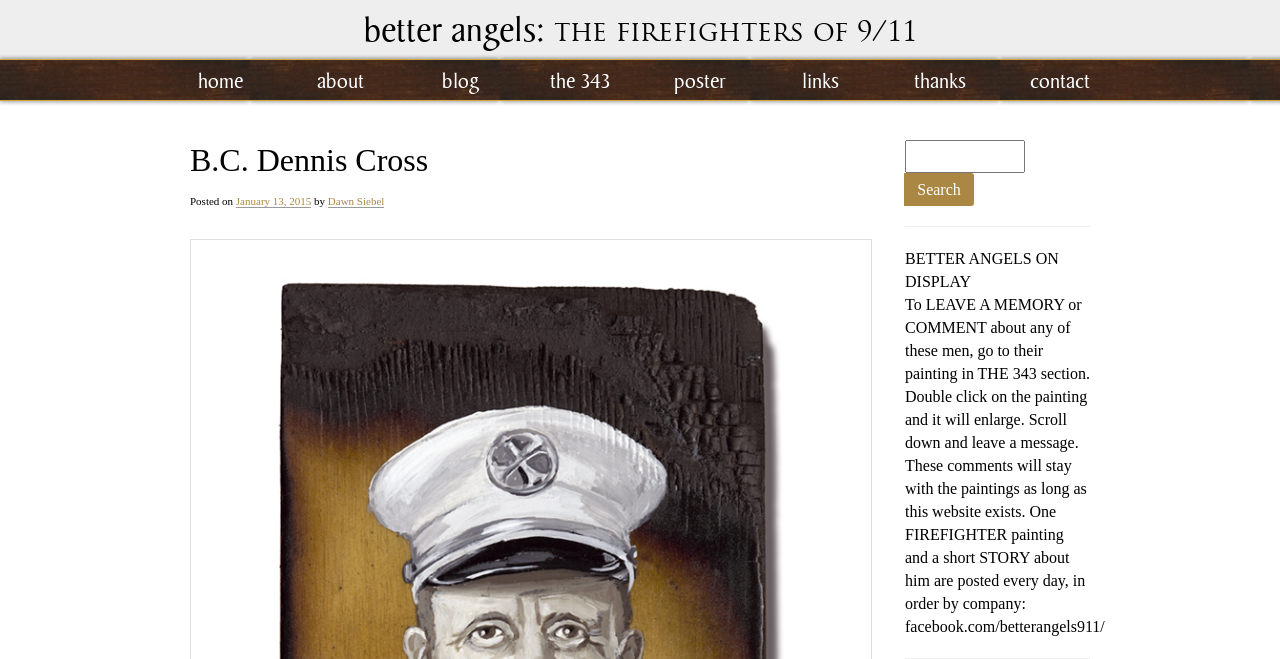Provide the bounding box coordinates of the HTML element this sentence describes: "Hobby List". The bounding box coordinates consist of four float numbers between 0 and 1, i.e., [left, top, right, bottom].

None